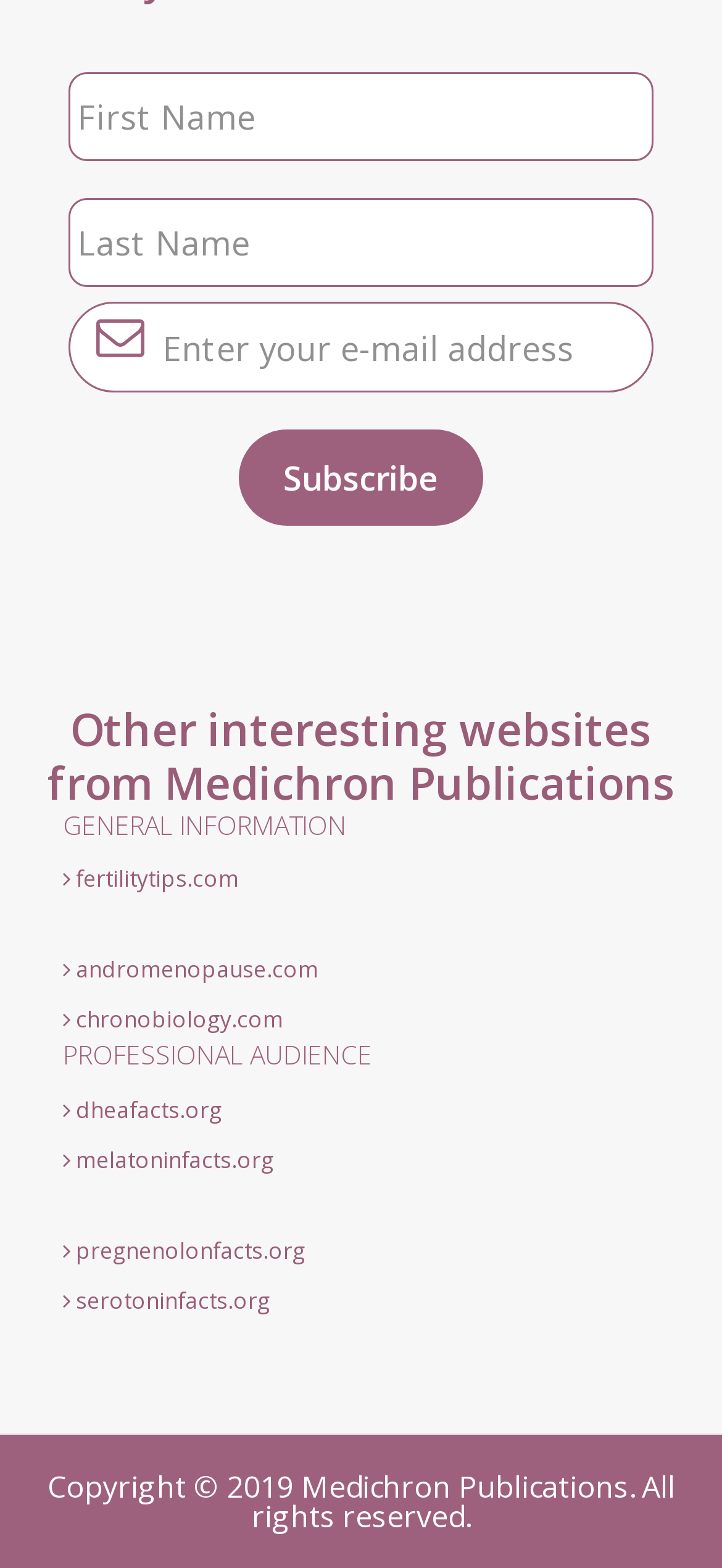Answer the following inquiry with a single word or phrase:
What is the copyright information at the bottom of the page?

Copyright 2019 Medichron Publications